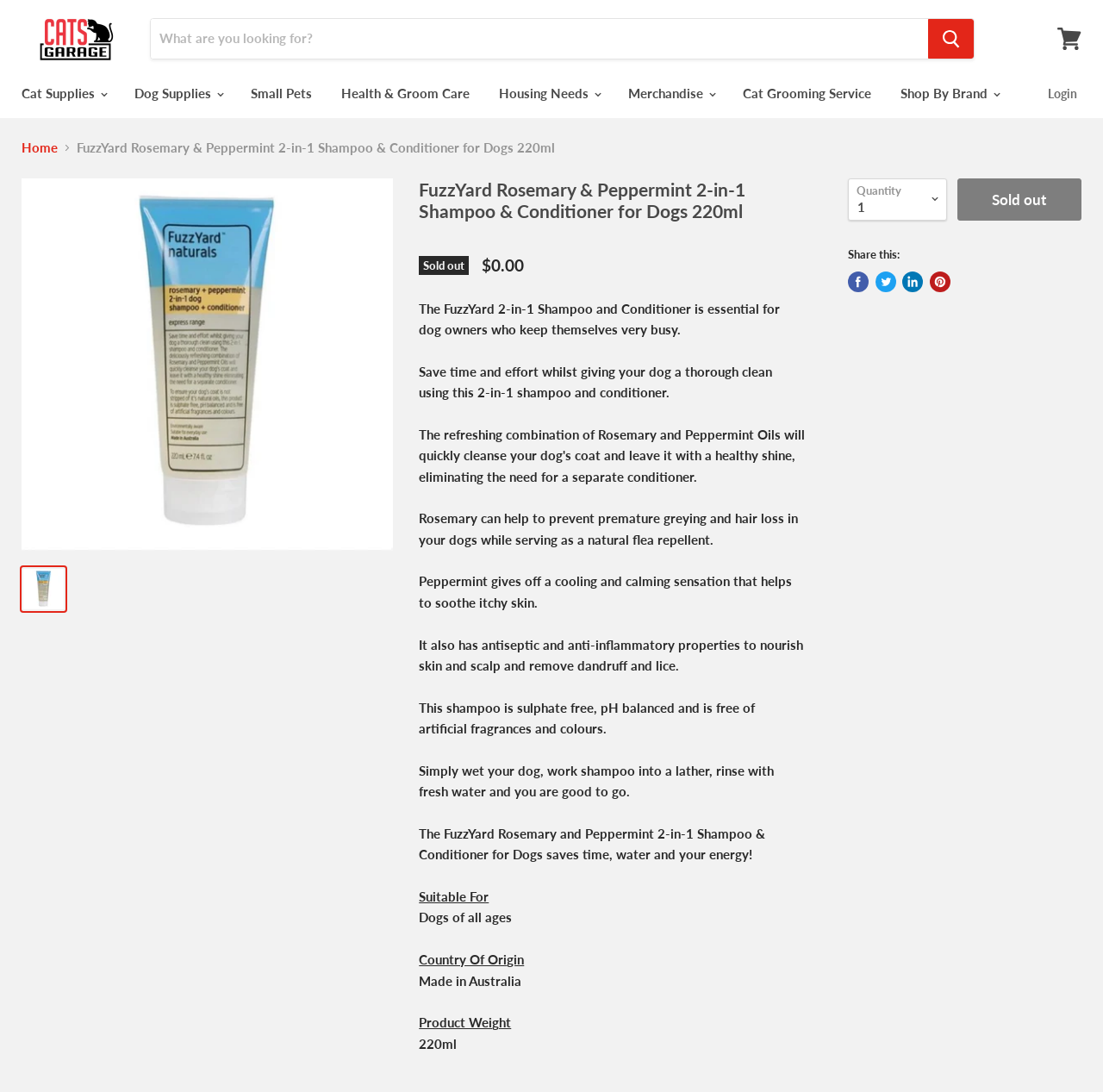Please determine the bounding box coordinates of the element's region to click in order to carry out the following instruction: "Read about Paul, Weiss advising Mielle Organics". The coordinates should be four float numbers between 0 and 1, i.e., [left, top, right, bottom].

None